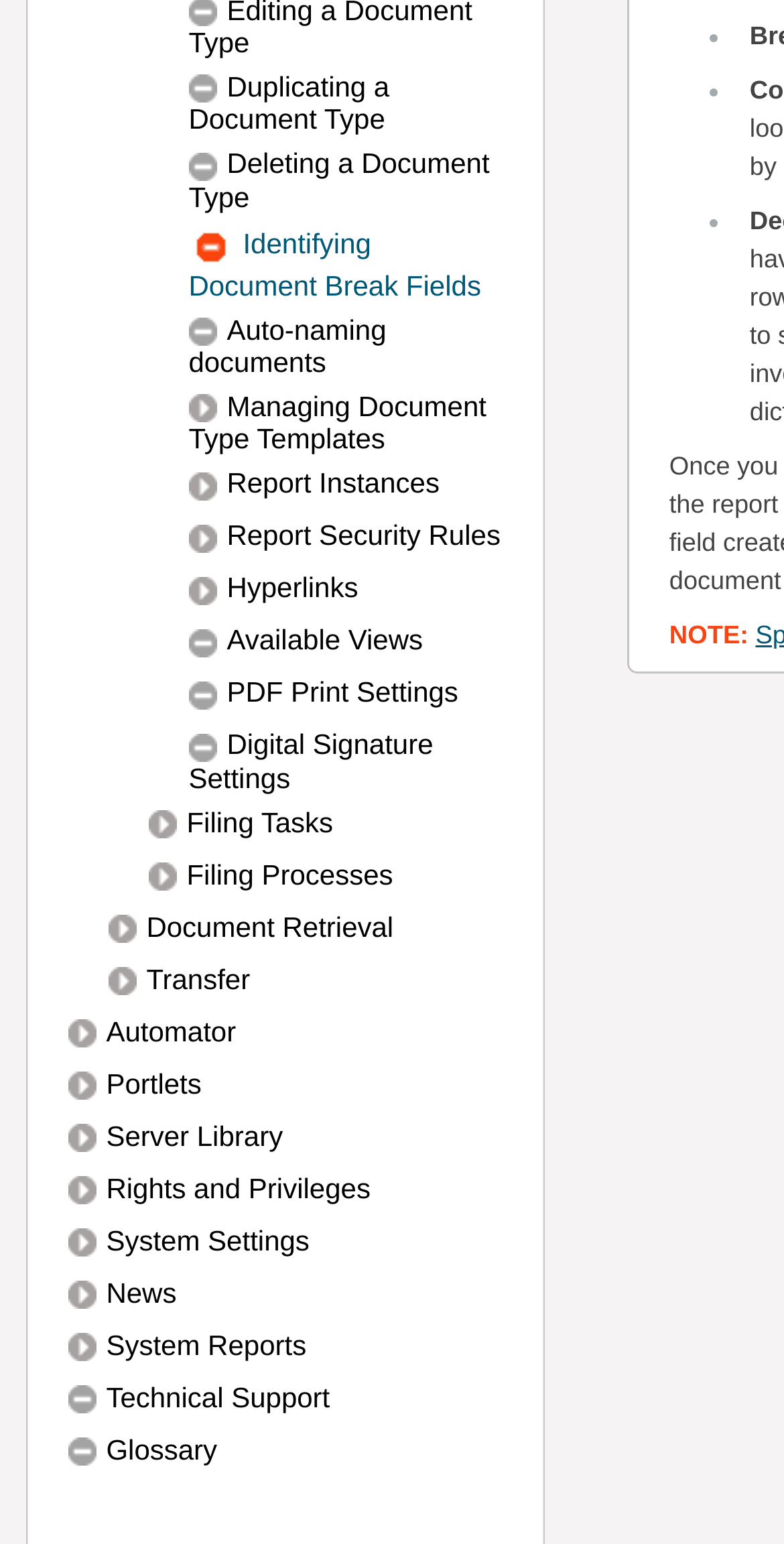Please answer the following question using a single word or phrase: 
What is the text of the first link?

Duplicating a Document Type